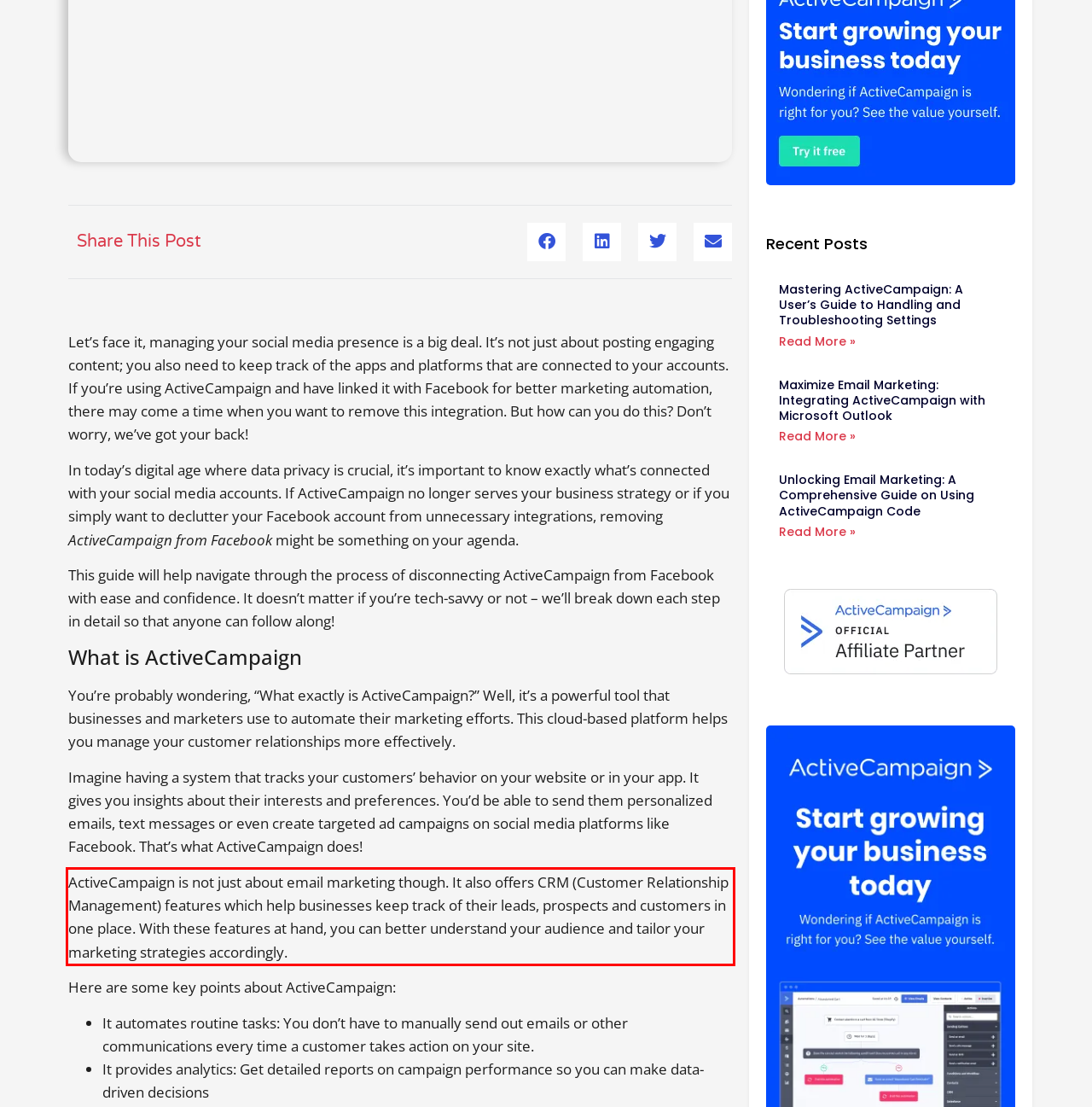There is a screenshot of a webpage with a red bounding box around a UI element. Please use OCR to extract the text within the red bounding box.

ActiveCampaign is not just about email marketing though. It also offers CRM (Customer Relationship Management) features which help businesses keep track of their leads, prospects and customers in one place. With these features at hand, you can better understand your audience and tailor your marketing strategies accordingly.